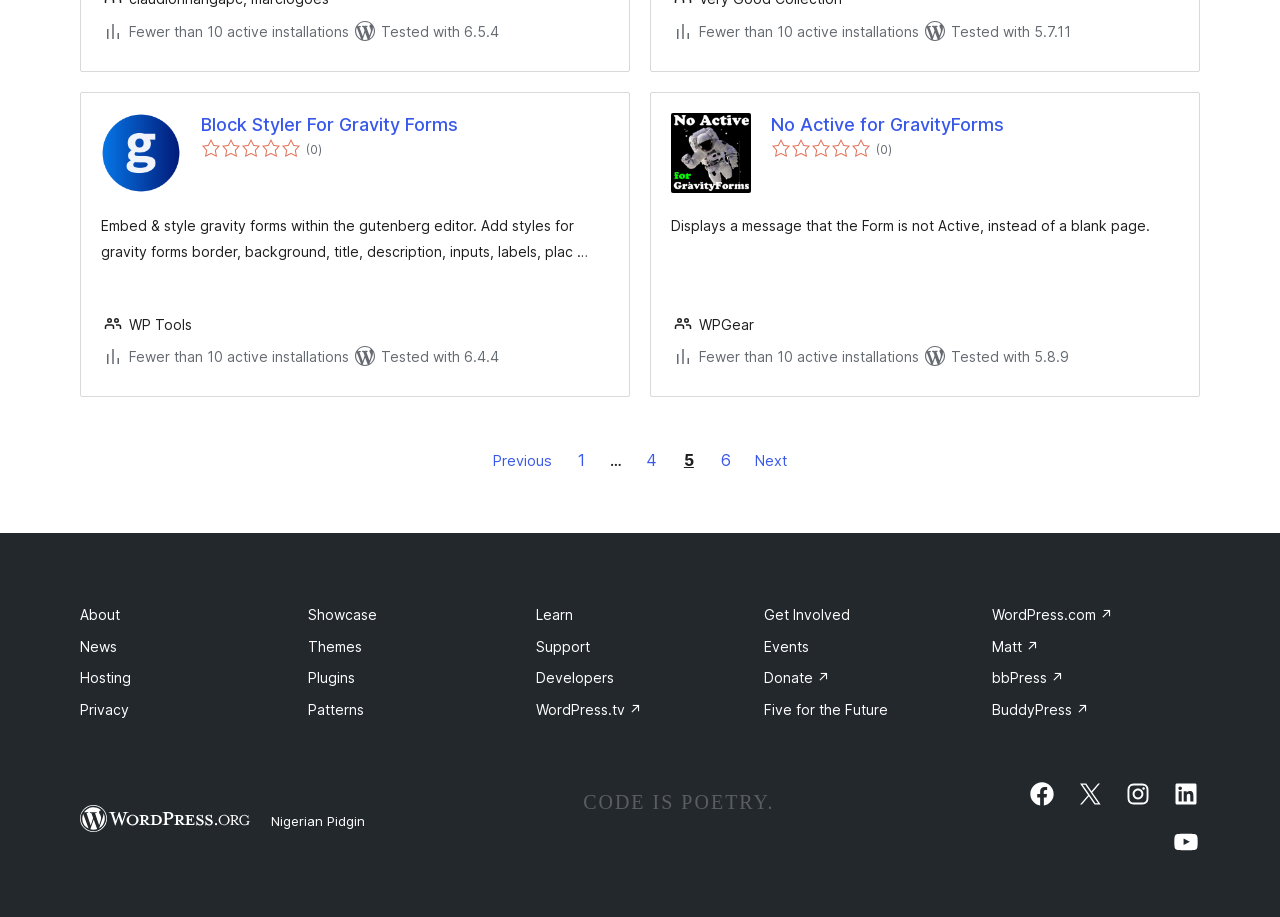Specify the bounding box coordinates of the element's region that should be clicked to achieve the following instruction: "Click on the 'Home' link". The bounding box coordinates consist of four float numbers between 0 and 1, in the format [left, top, right, bottom].

None